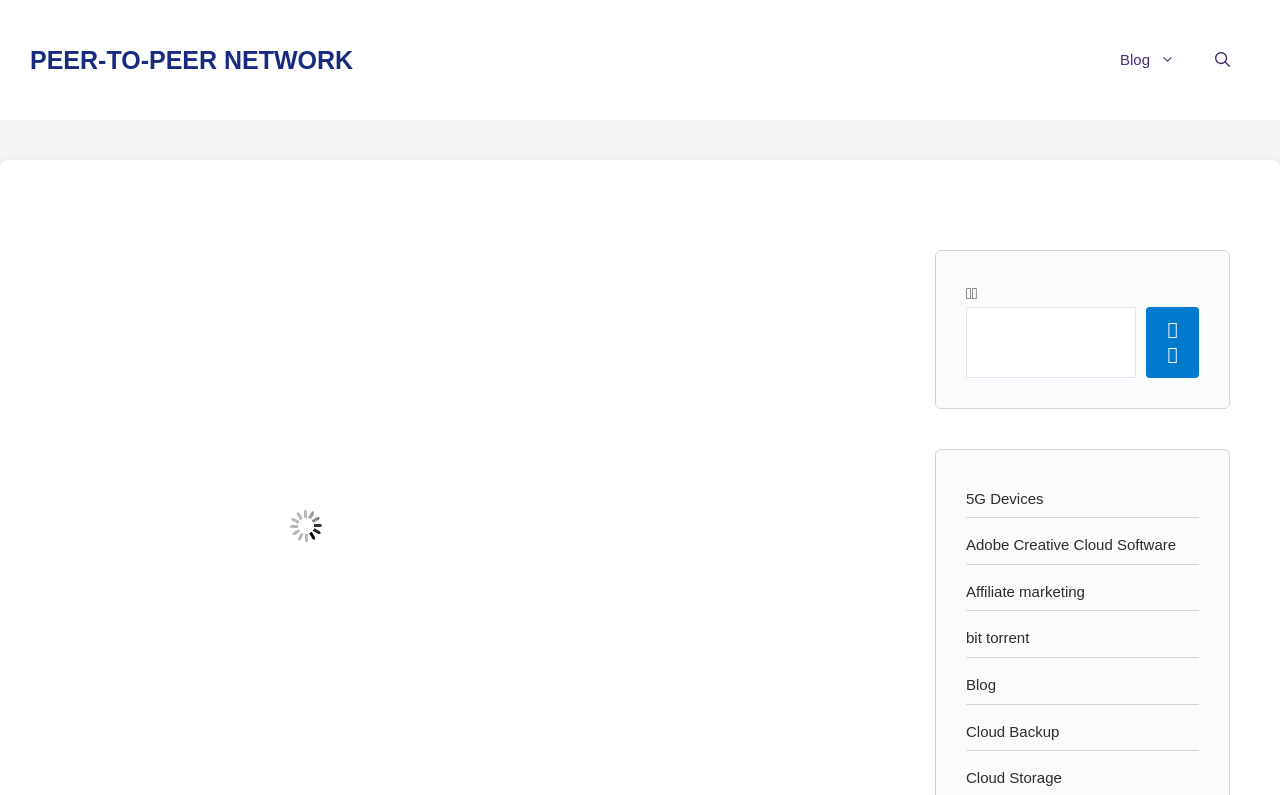Can you show the bounding box coordinates of the region to click on to complete the task described in the instruction: "Read the article 'Top 7 little-known facts about the Athenian Democracy'"?

None